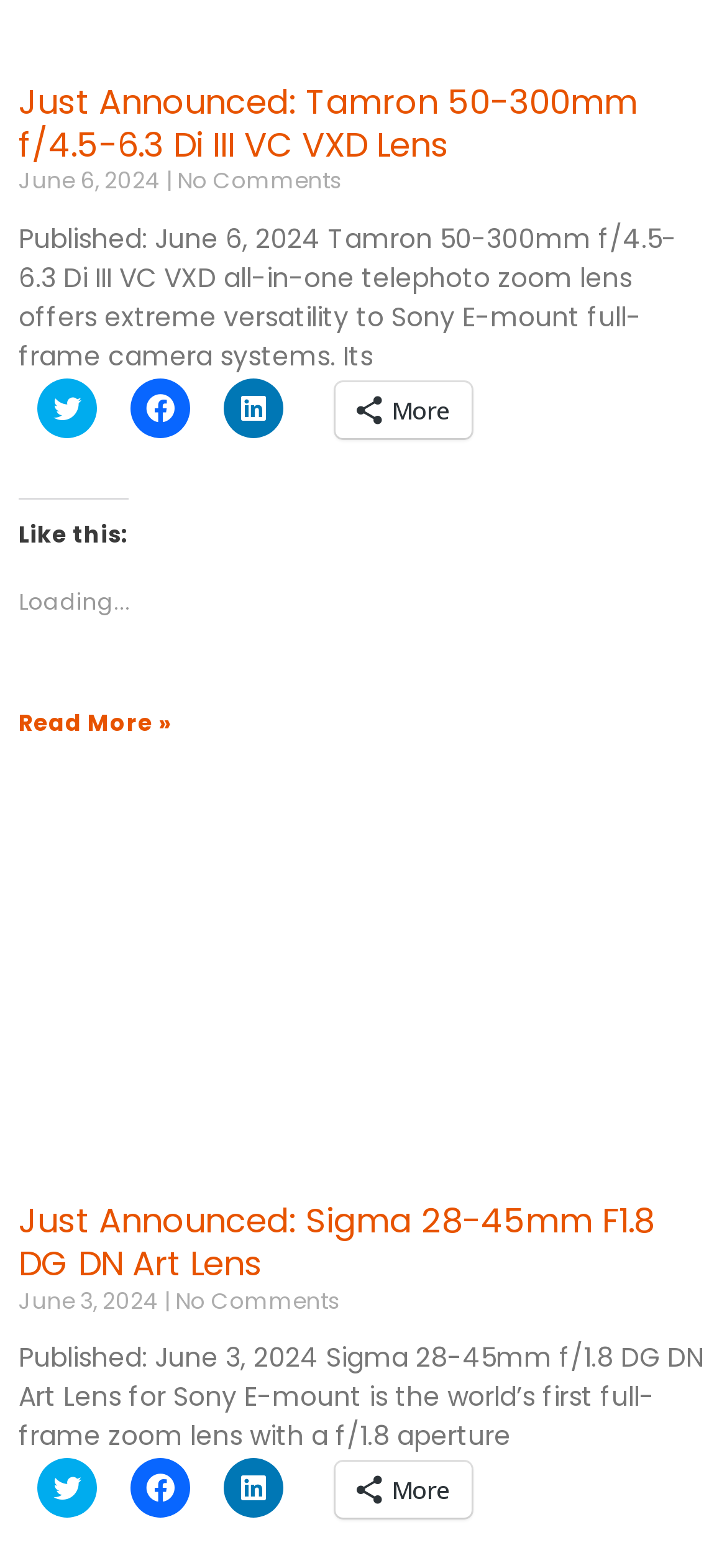Locate the bounding box coordinates of the area to click to fulfill this instruction: "Share on Facebook". The bounding box should be presented as four float numbers between 0 and 1, in the order [left, top, right, bottom].

[0.179, 0.93, 0.262, 0.968]